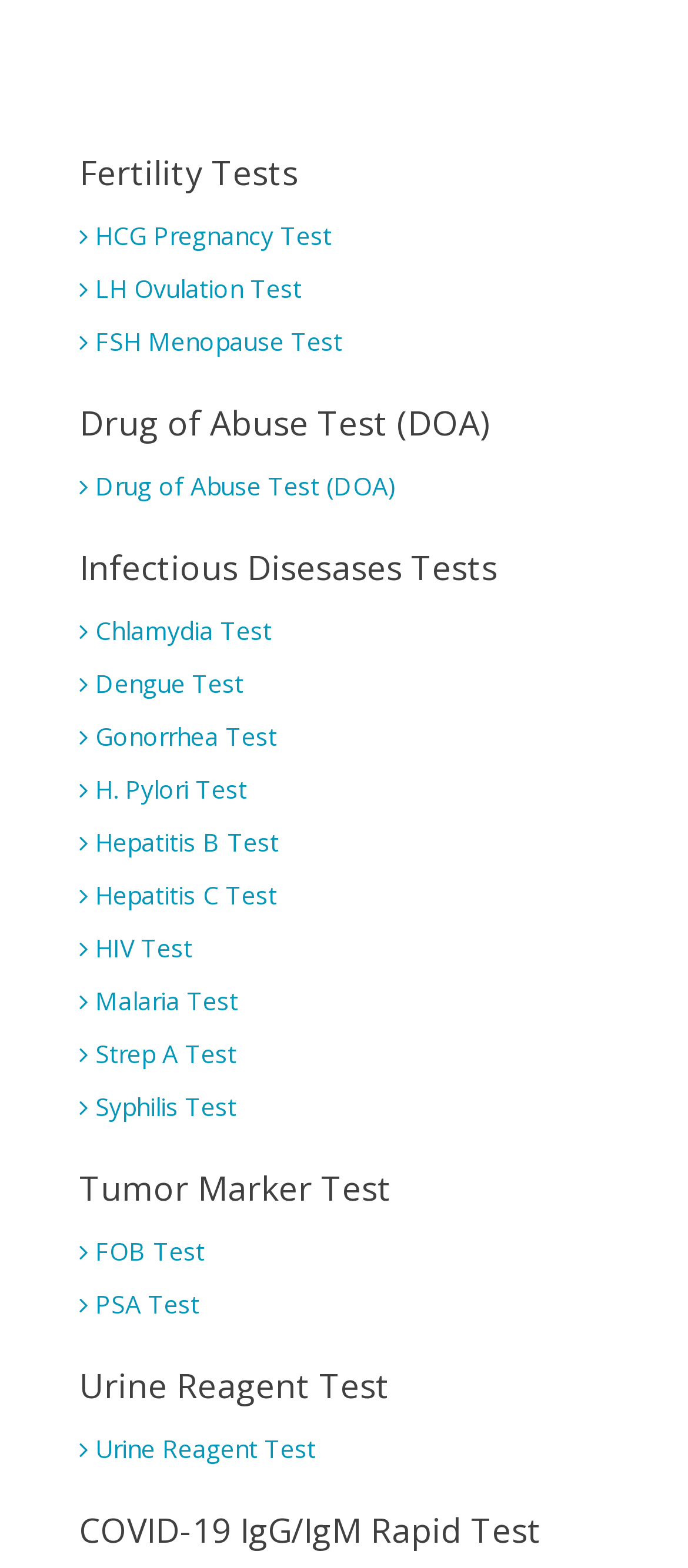Answer the following query with a single word or phrase:
What is the first test listed under Infectious Diseases Tests?

Chlamydia Test